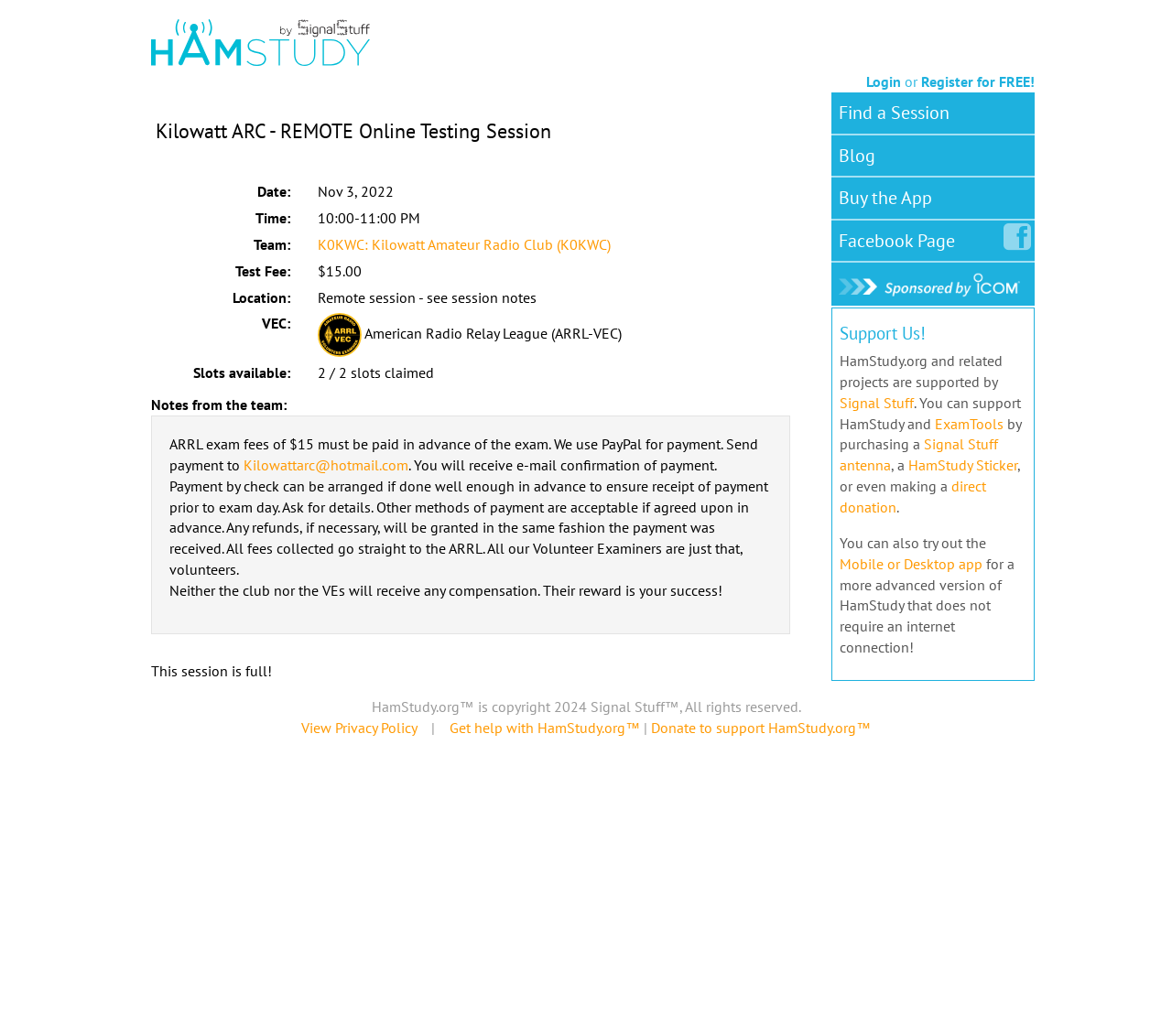Using the element description: "Login", determine the bounding box coordinates for the specified UI element. The coordinates should be four float numbers between 0 and 1, [left, top, right, bottom].

[0.739, 0.07, 0.769, 0.088]